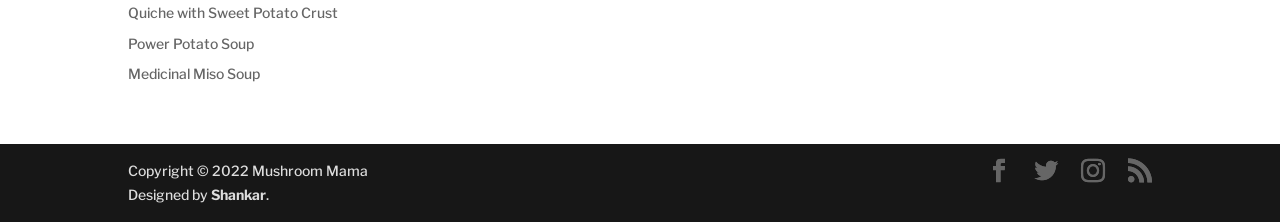From the webpage screenshot, identify the region described by Quiche with Sweet Potato Crust. Provide the bounding box coordinates as (top-left x, top-left y, bottom-right x, bottom-right y), with each value being a floating point number between 0 and 1.

[0.1, 0.017, 0.264, 0.094]